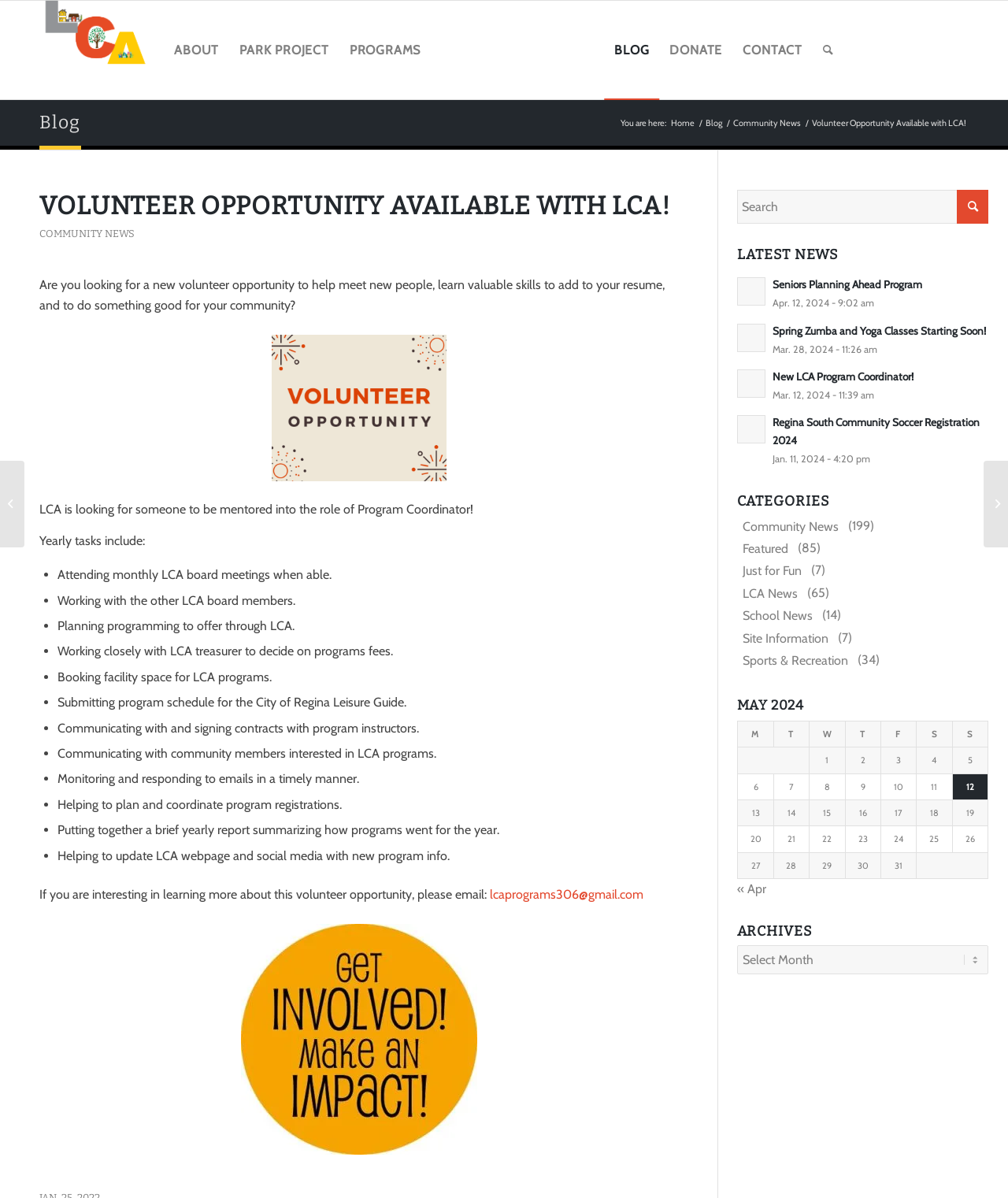Describe all the significant parts and information present on the webpage.

This webpage is about a volunteer opportunity with the Regina Lakeview Community Association (LCA). At the top of the page, there is a menu bar with several options, including "ABOUT", "PARK PROJECT", "PROGRAMS", "BLOG", "DONATE", and "CONTACT". Below the menu bar, there is a section with a heading "Volunteer Opportunity Available with LCA!" and a brief description of the opportunity.

The main content of the page is divided into two columns. The left column contains a list of tasks and responsibilities associated with the volunteer opportunity, including attending monthly board meetings, working with other board members, planning programs, and communicating with community members. The right column features a section titled "LATEST NEWS" with several links to news articles, including "Seniors Planning Ahead Program", "Spring Zumba and Yoga Classes Starting Soon!", and "New LCA Program Coordinator!". Below the news section, there is a list of categories, including "Community News", "Featured", "Just for Fun", and "Sports & Recreation", each with a corresponding number of articles.

At the bottom of the page, there is a table displaying a calendar for May 2024. There is also a search bar and a button with a magnifying glass icon.